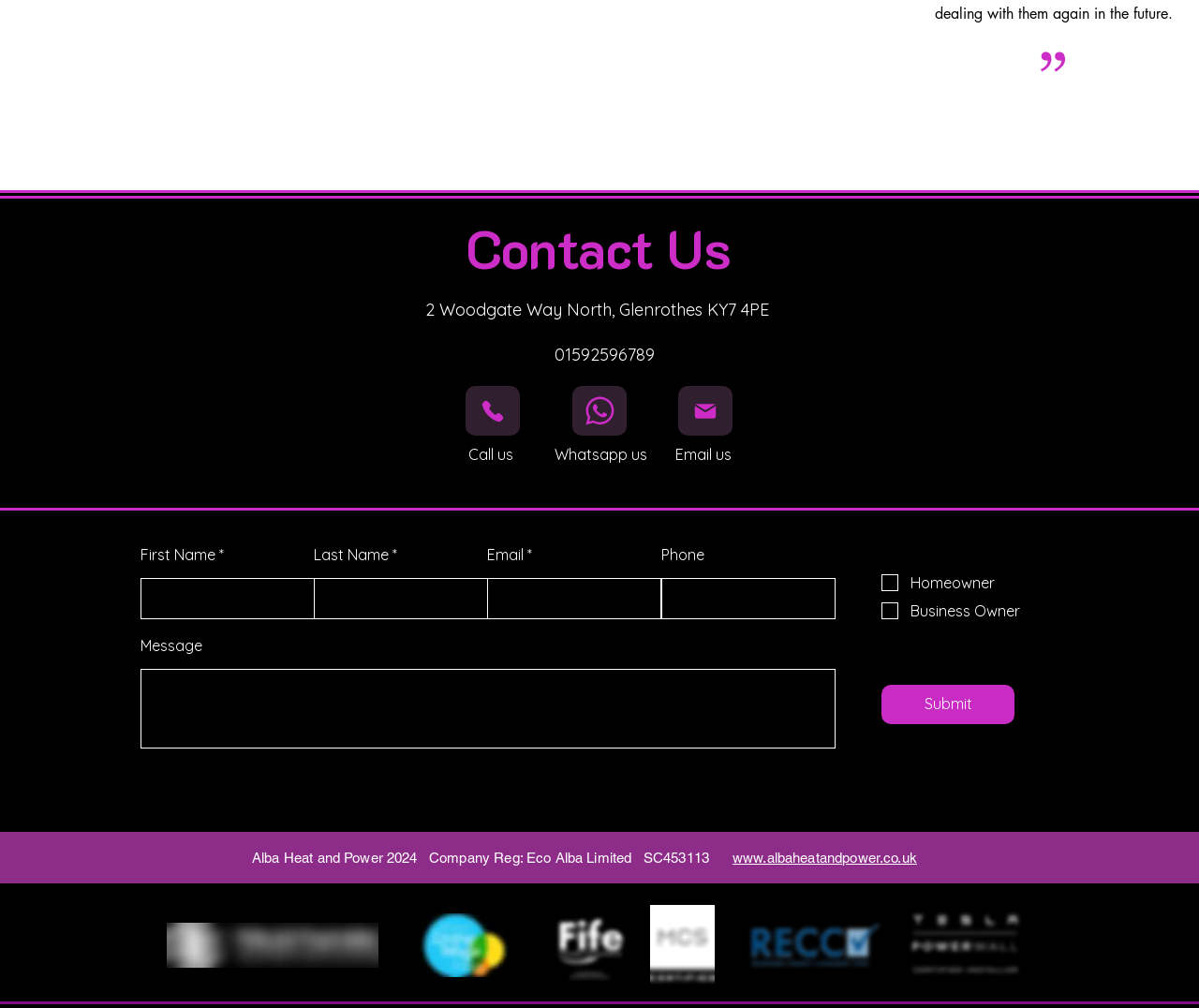Based on the element description name="first-name" placeholder="", identify the bounding box coordinates for the UI element. The coordinates should be in the format (top-left x, top-left y, bottom-right x, bottom-right y) and within the 0 to 1 range.

[0.117, 0.573, 0.262, 0.614]